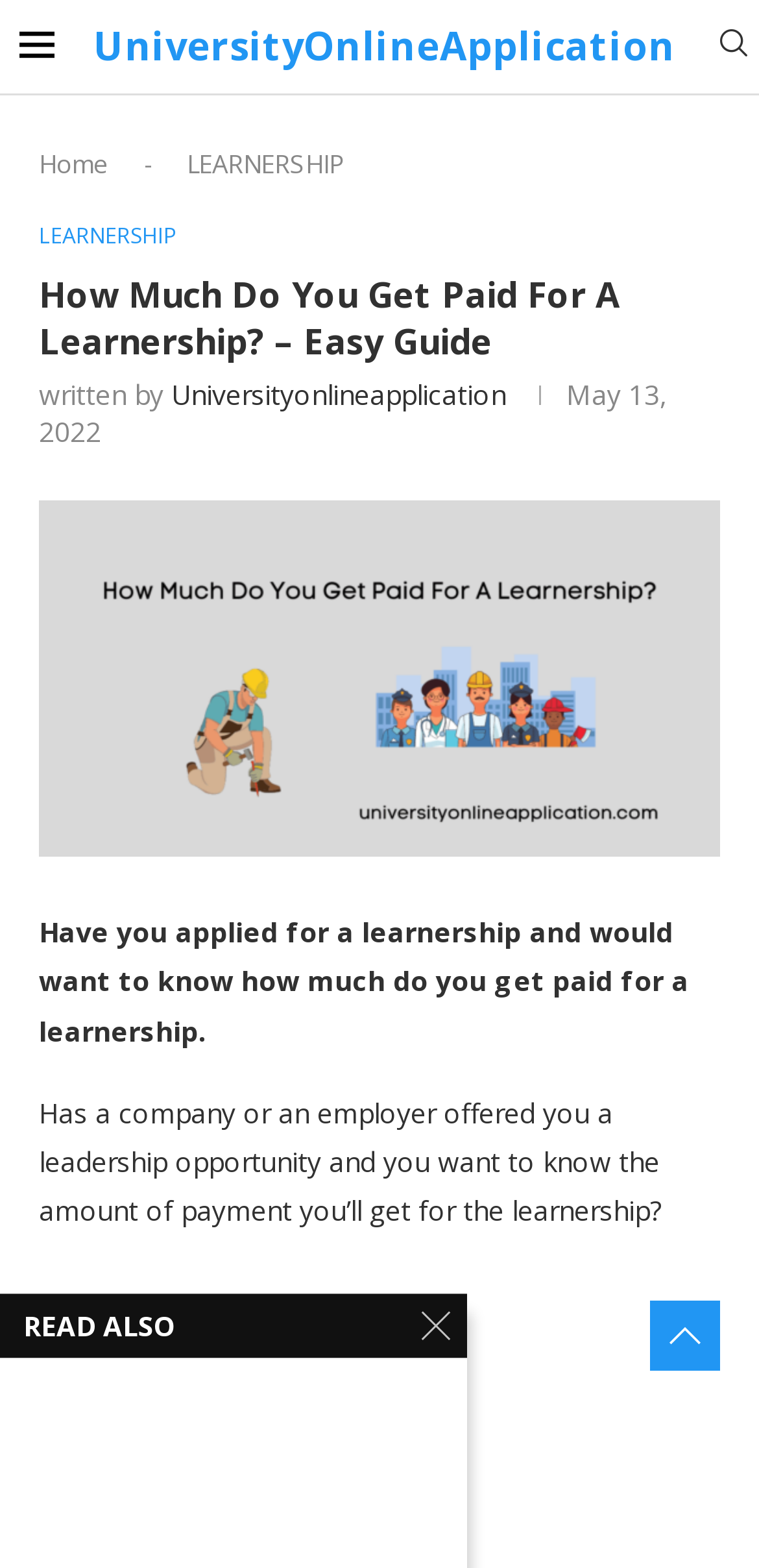Create an elaborate caption for the webpage.

The webpage is about learnerships and their corresponding payment ranges. At the top left corner, there is a small image. Next to it, there are two links, "UniversityOnlineApplication" and "Search", positioned horizontally. Below these elements, there is a navigation section with breadcrumbs, containing three links: "Home", "LEARNERSHIP", and another "LEARNERSHIP" link. 

The main heading, "How Much Do You Get Paid For A Learnership? – Easy Guide", is located below the navigation section. The author's name, "written by", is mentioned, followed by a link to "Universityonlineapplication". The publication date, "May 13, 2022", is also displayed. 

A prominent link, "how much do you get paid for a learnership", is positioned below the author's information, accompanied by a related image that takes up a significant portion of the page. 

The main content of the webpage starts with two paragraphs of text. The first paragraph asks if the user has applied for a learnership and wants to know the payment amount. The second paragraph inquires if a company has offered a learnership opportunity and the user wants to know the payment amount. 

At the bottom of the page, there is a heading "READ ALSO X" with a link to "X".